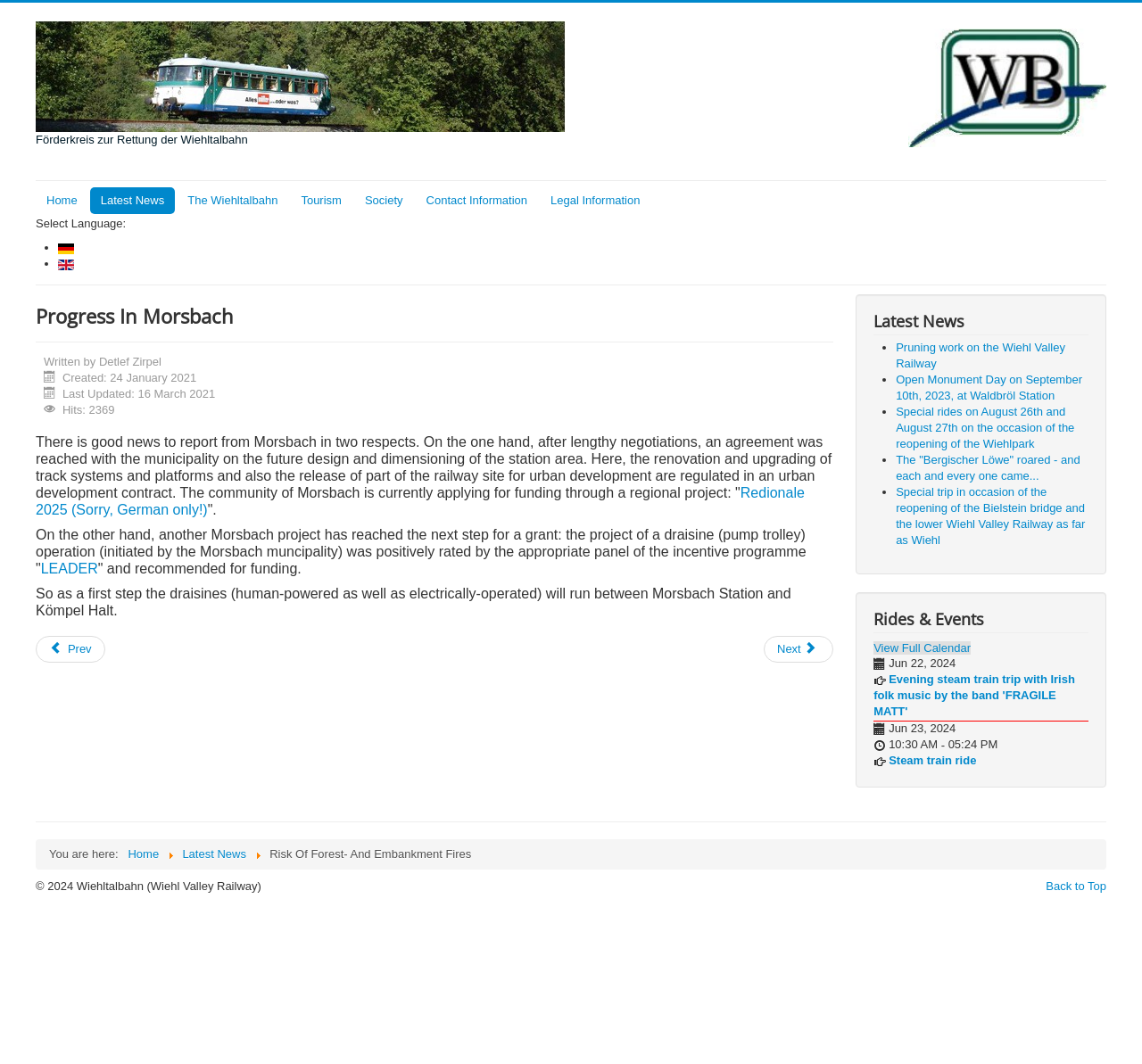Give a one-word or short phrase answer to the question: 
What is the language of the webpage?

English